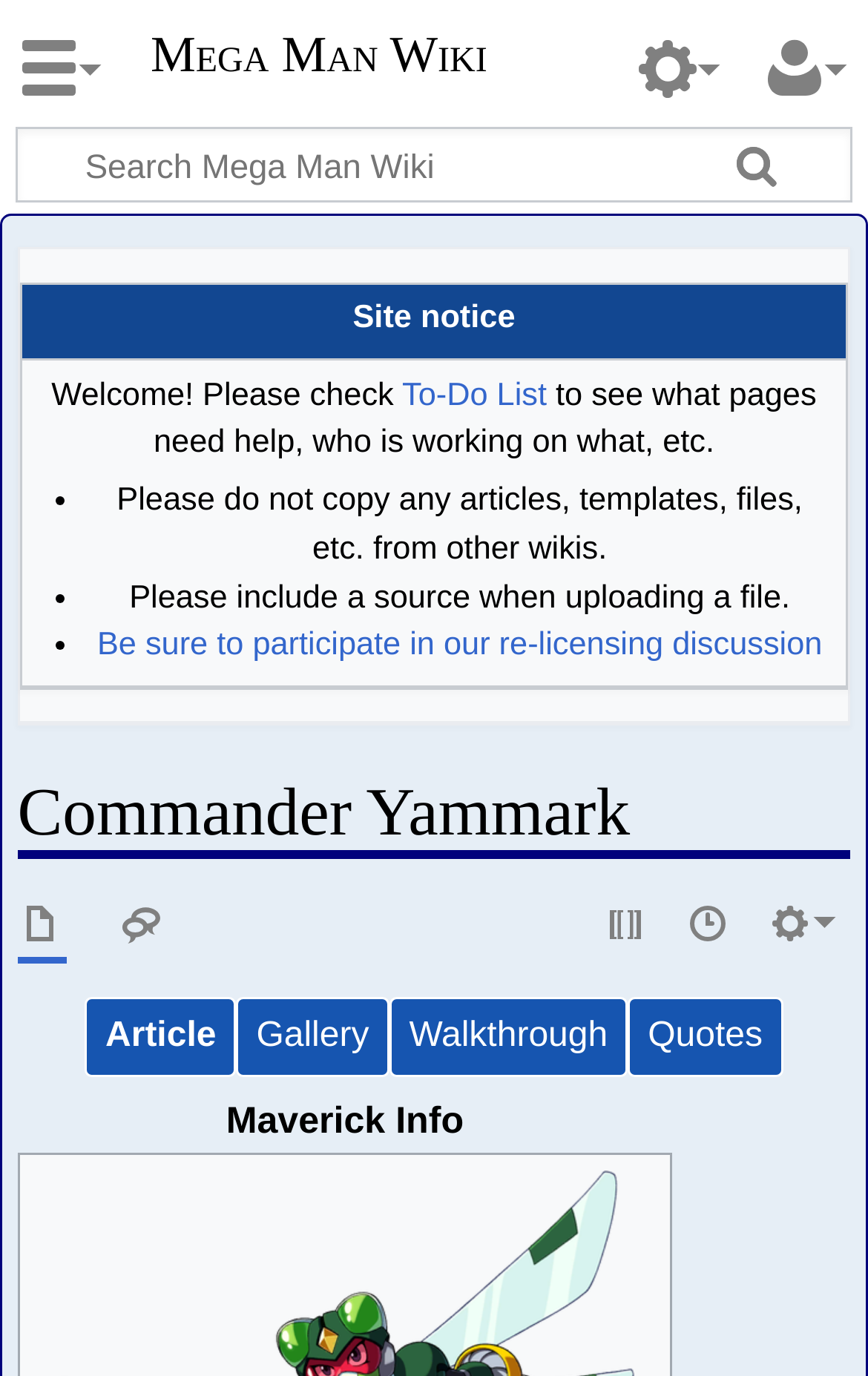Pinpoint the bounding box coordinates of the area that must be clicked to complete this instruction: "View the source of the page".

[0.695, 0.655, 0.752, 0.692]